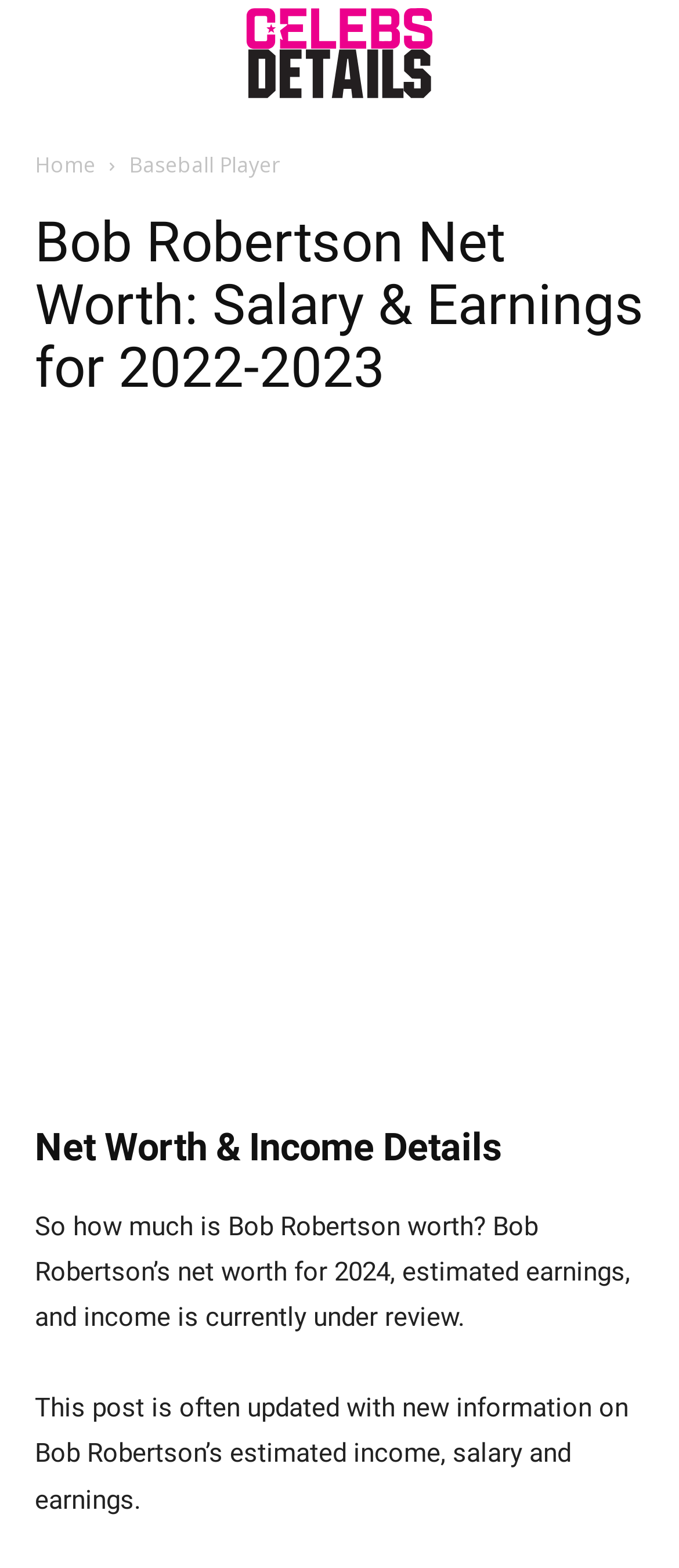Provide the bounding box coordinates of the HTML element this sentence describes: "Baseball Player". The bounding box coordinates consist of four float numbers between 0 and 1, i.e., [left, top, right, bottom].

[0.19, 0.096, 0.413, 0.115]